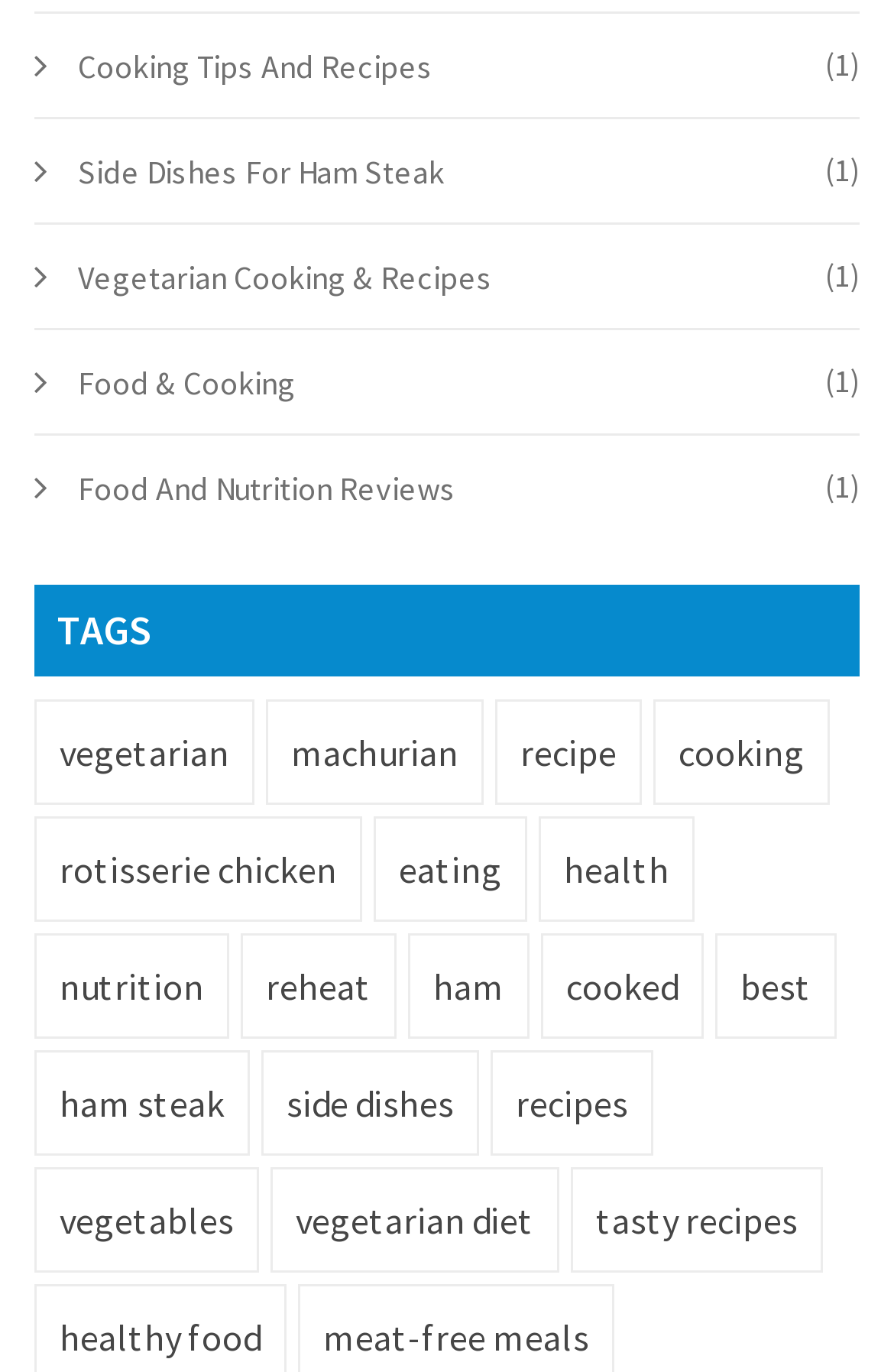Find the bounding box coordinates of the element's region that should be clicked in order to follow the given instruction: "View Private Tour from Casablanca 4 days". The coordinates should consist of four float numbers between 0 and 1, i.e., [left, top, right, bottom].

None